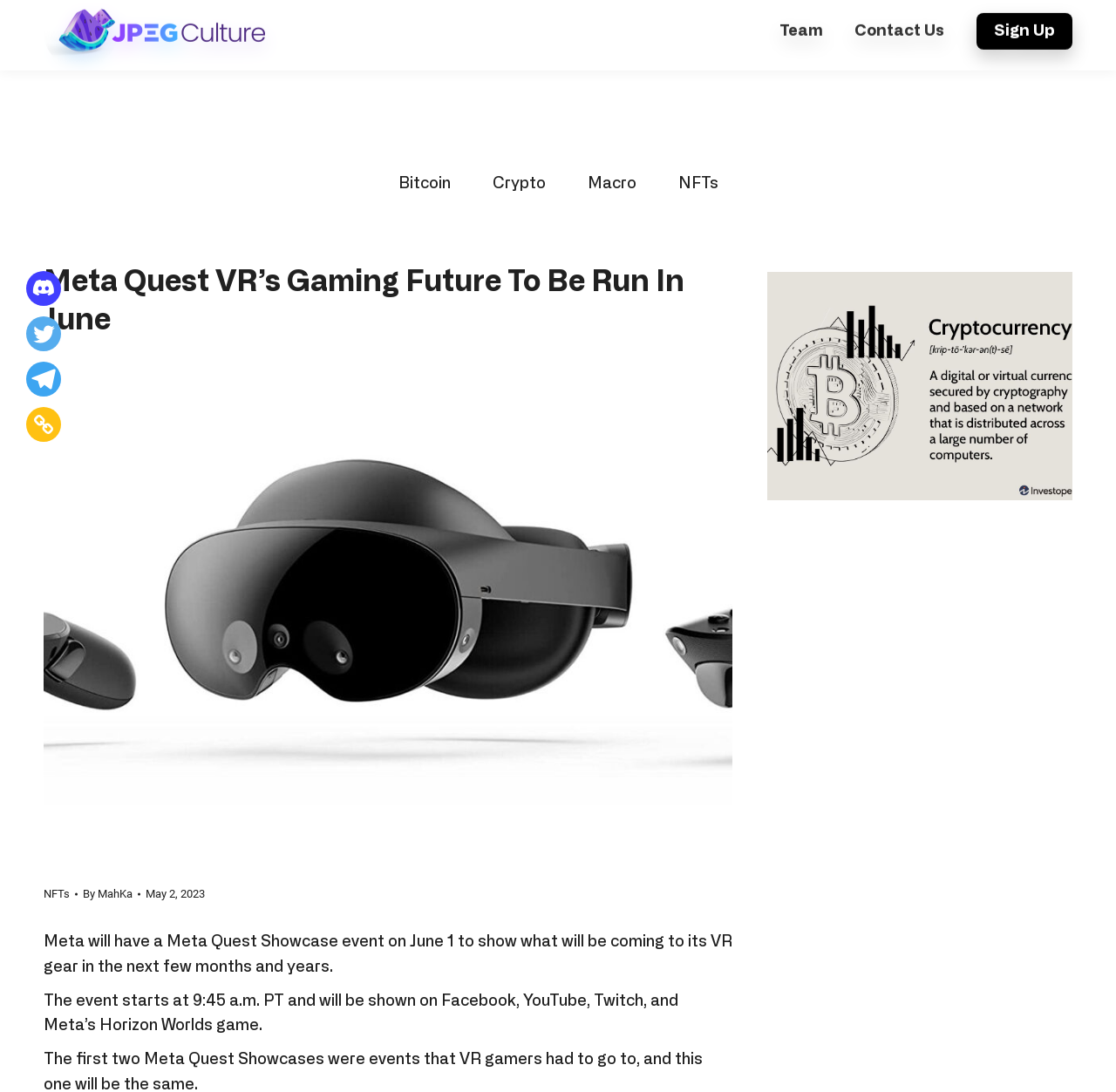Locate the bounding box coordinates of the element that should be clicked to fulfill the instruction: "Sign up".

[0.875, 0.019, 0.961, 0.053]